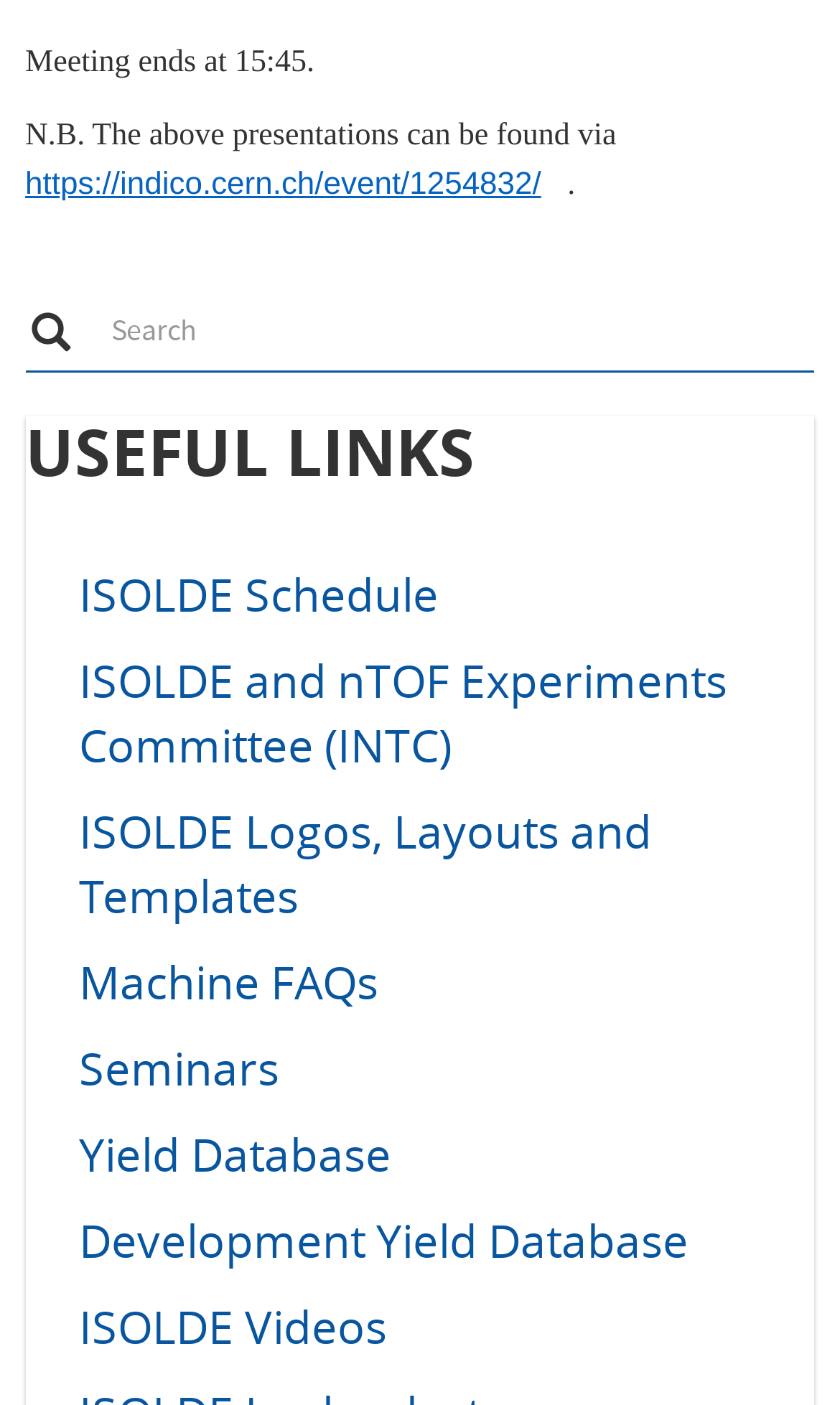Find the bounding box coordinates of the element to click in order to complete the given instruction: "Search for something."

[0.03, 0.214, 0.97, 0.266]